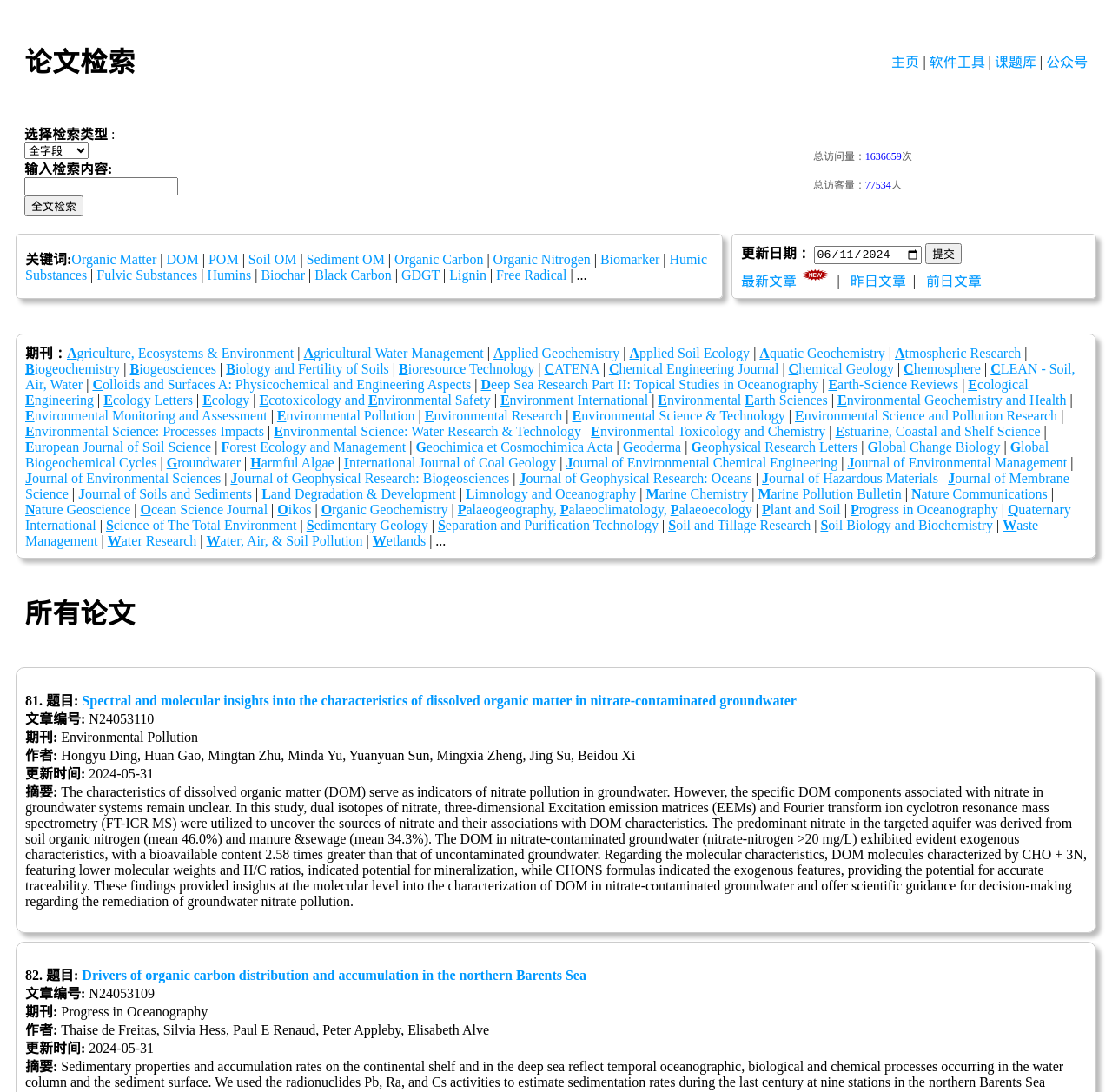Provide the bounding box coordinates of the HTML element this sentence describes: "Limnology and Oceanography". The bounding box coordinates consist of four float numbers between 0 and 1, i.e., [left, top, right, bottom].

[0.419, 0.445, 0.572, 0.459]